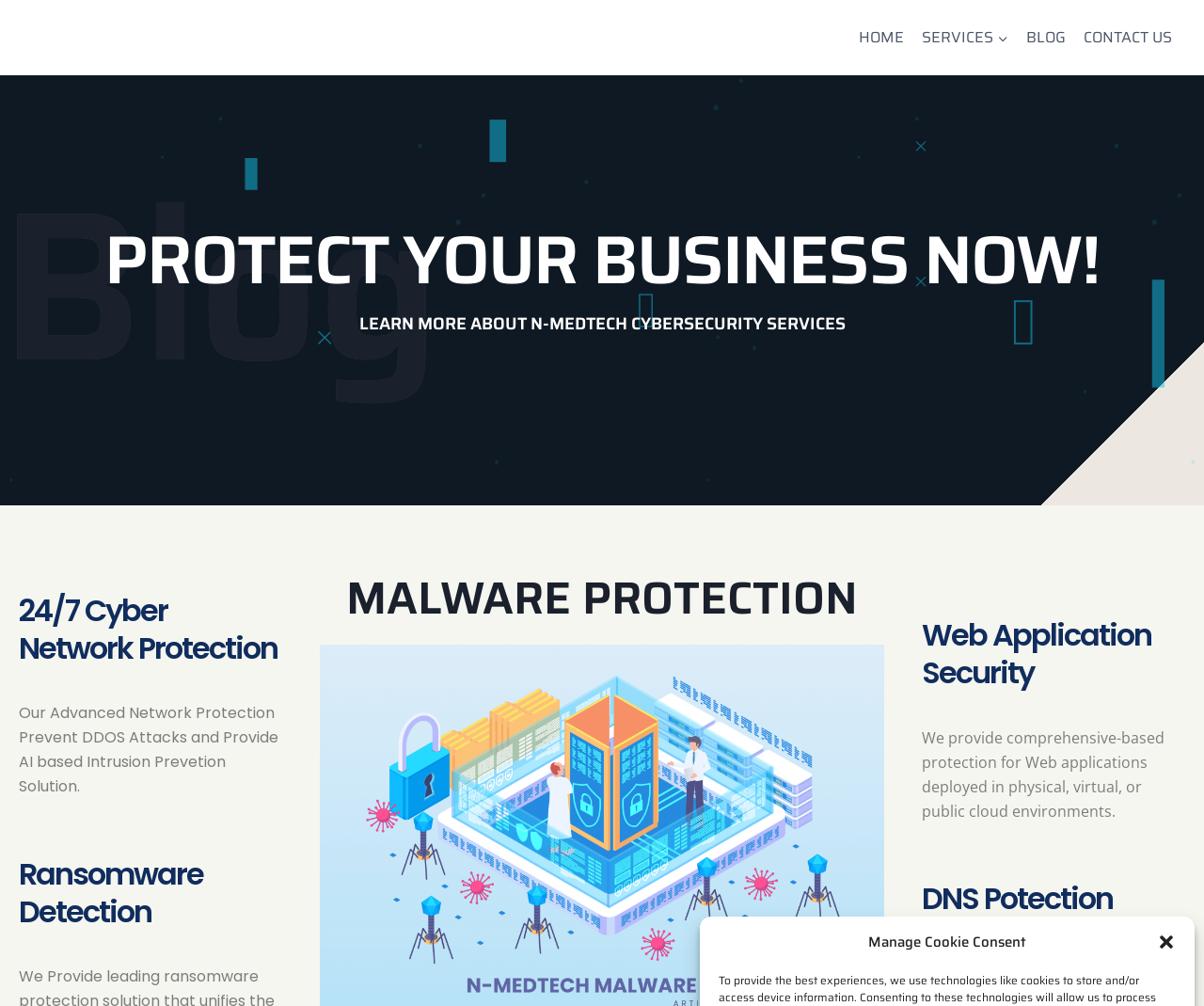What is the main purpose of this webpage?
Please provide a single word or phrase answer based on the image.

Malware Protection